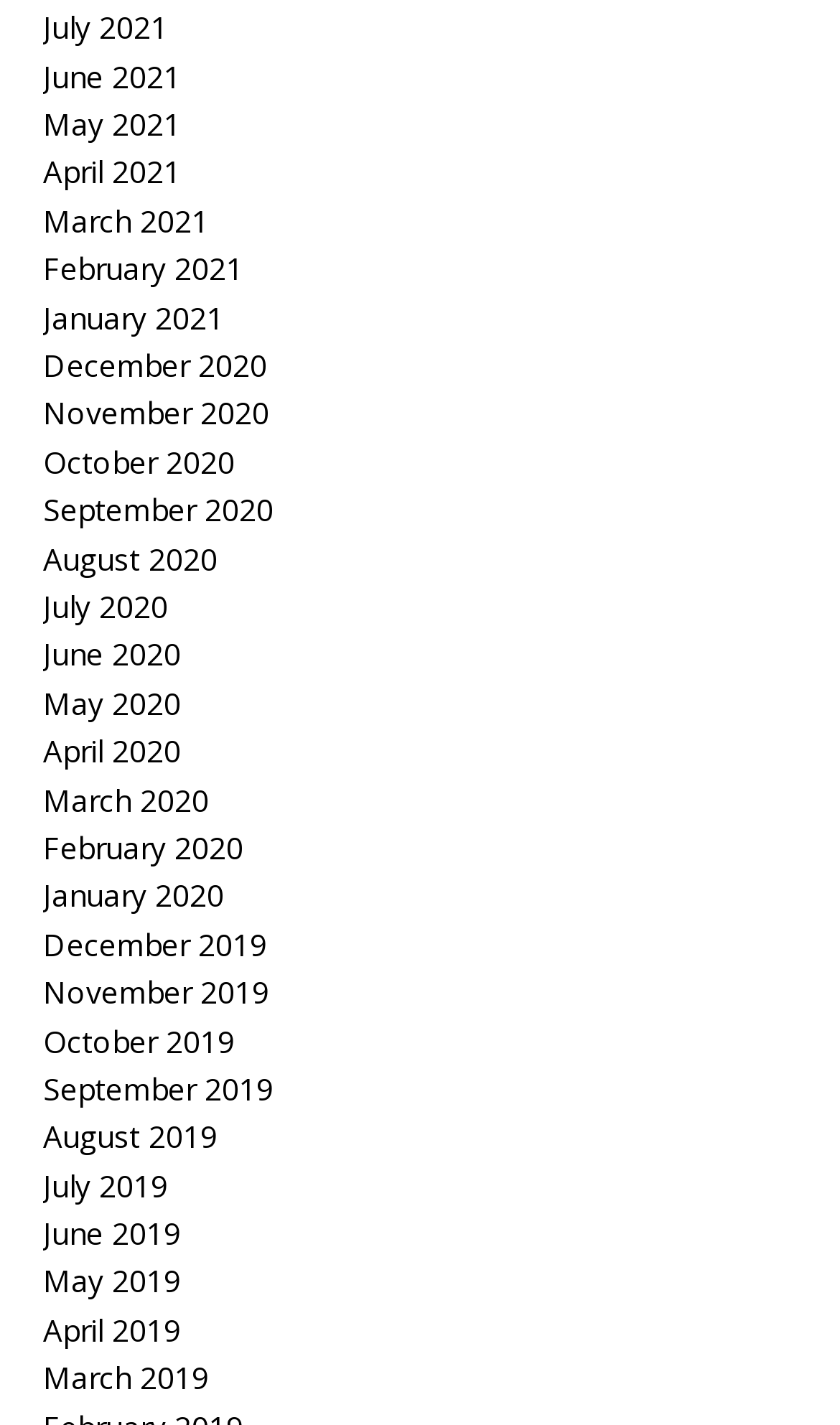What is the earliest month listed on the webpage?
Respond to the question with a single word or phrase according to the image.

July 2019